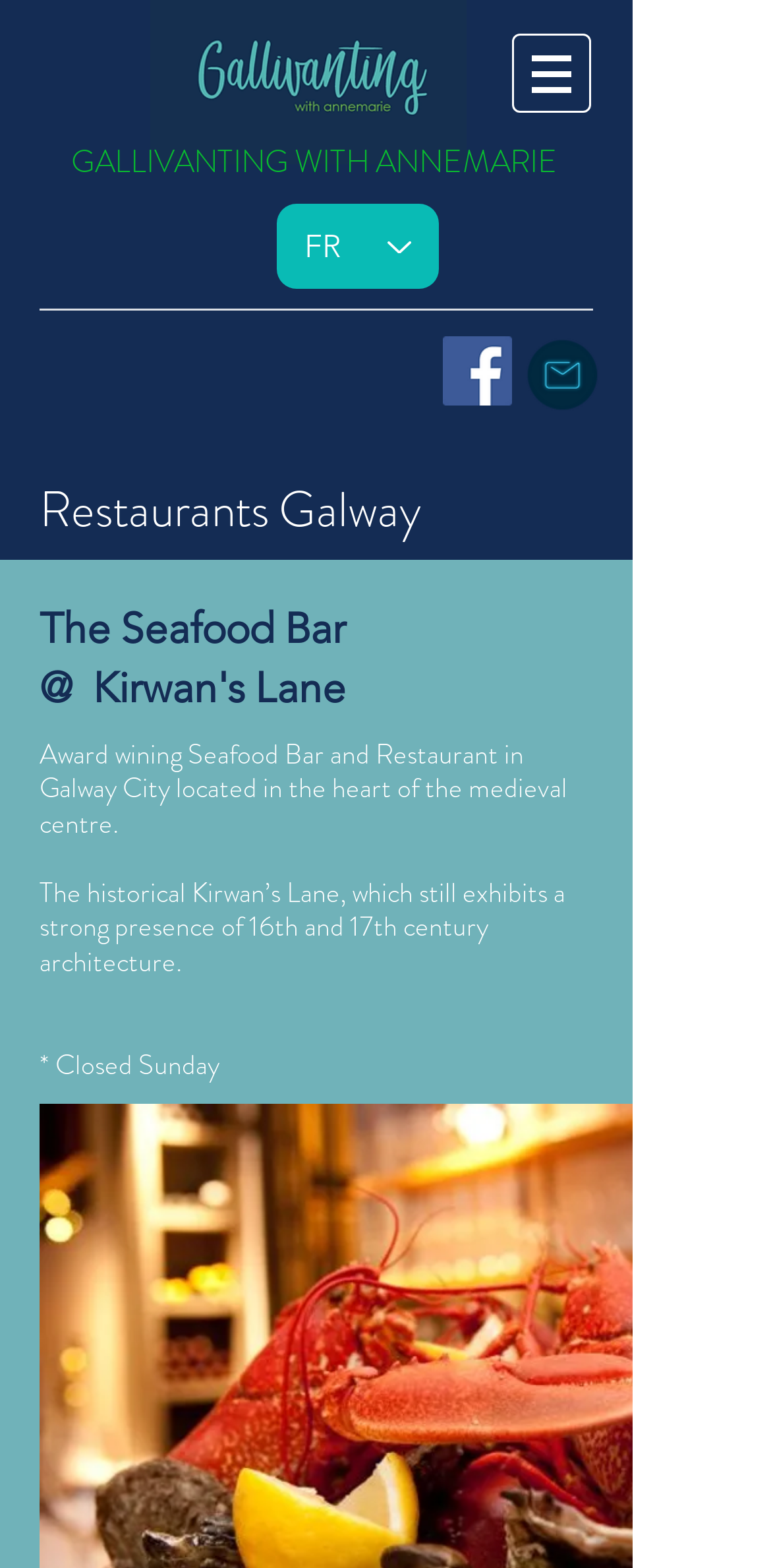Provide a single word or phrase answer to the question: 
What is the day the restaurant is closed?

Sunday